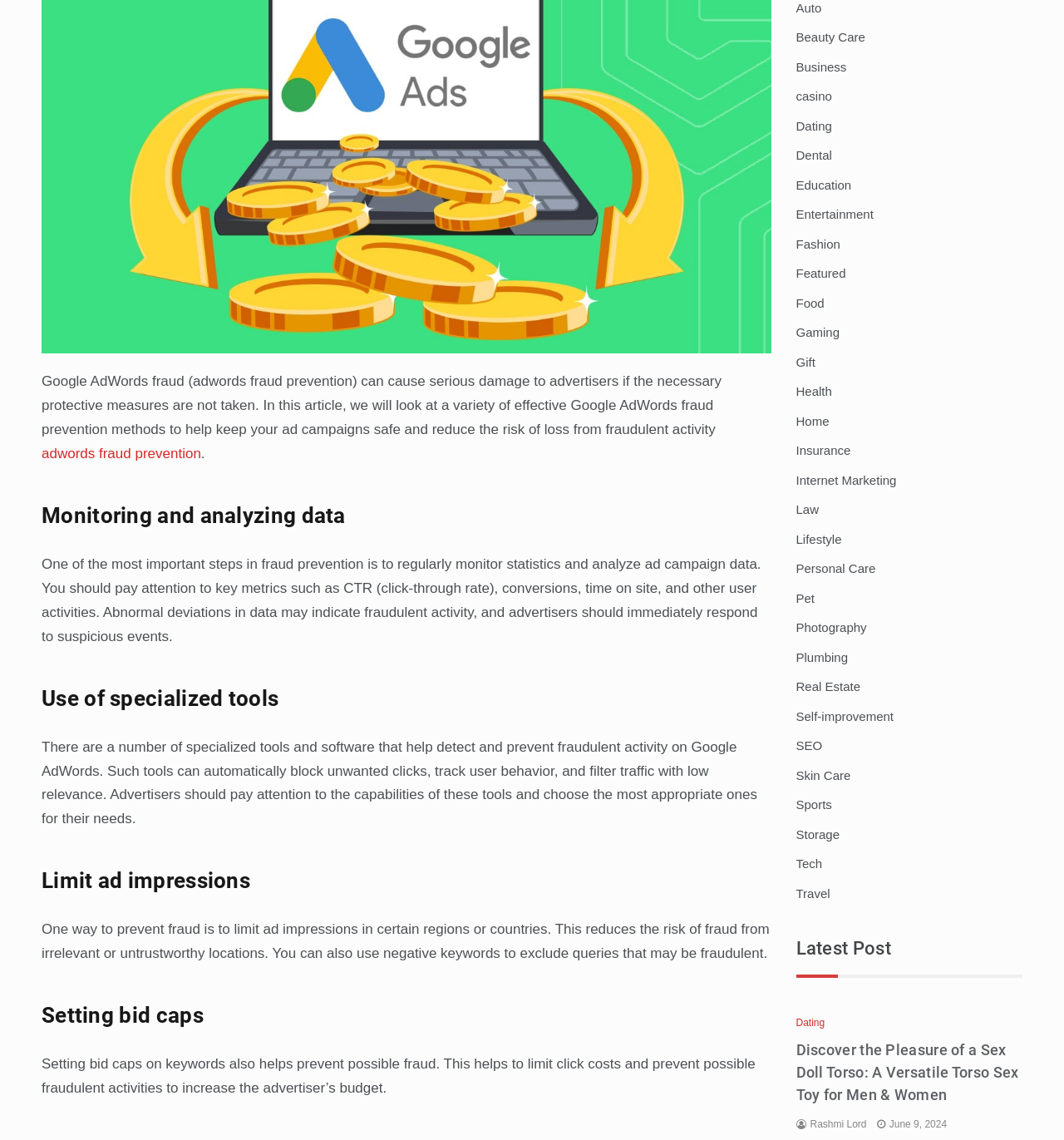Highlight the bounding box of the UI element that corresponds to this description: "Real Estate".

[0.748, 0.596, 0.809, 0.608]